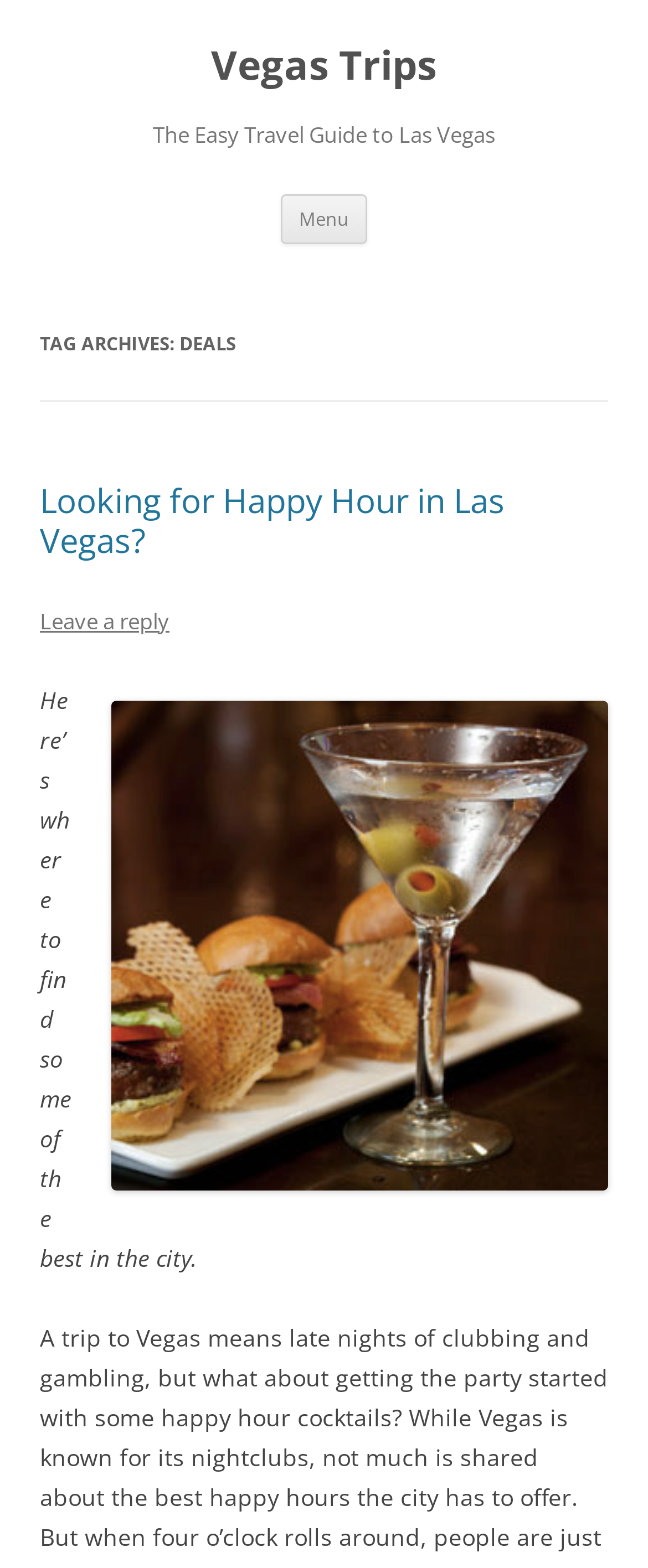Specify the bounding box coordinates (top-left x, top-left y, bottom-right x, bottom-right y) of the UI element in the screenshot that matches this description: Vegas Trips

[0.326, 0.025, 0.674, 0.058]